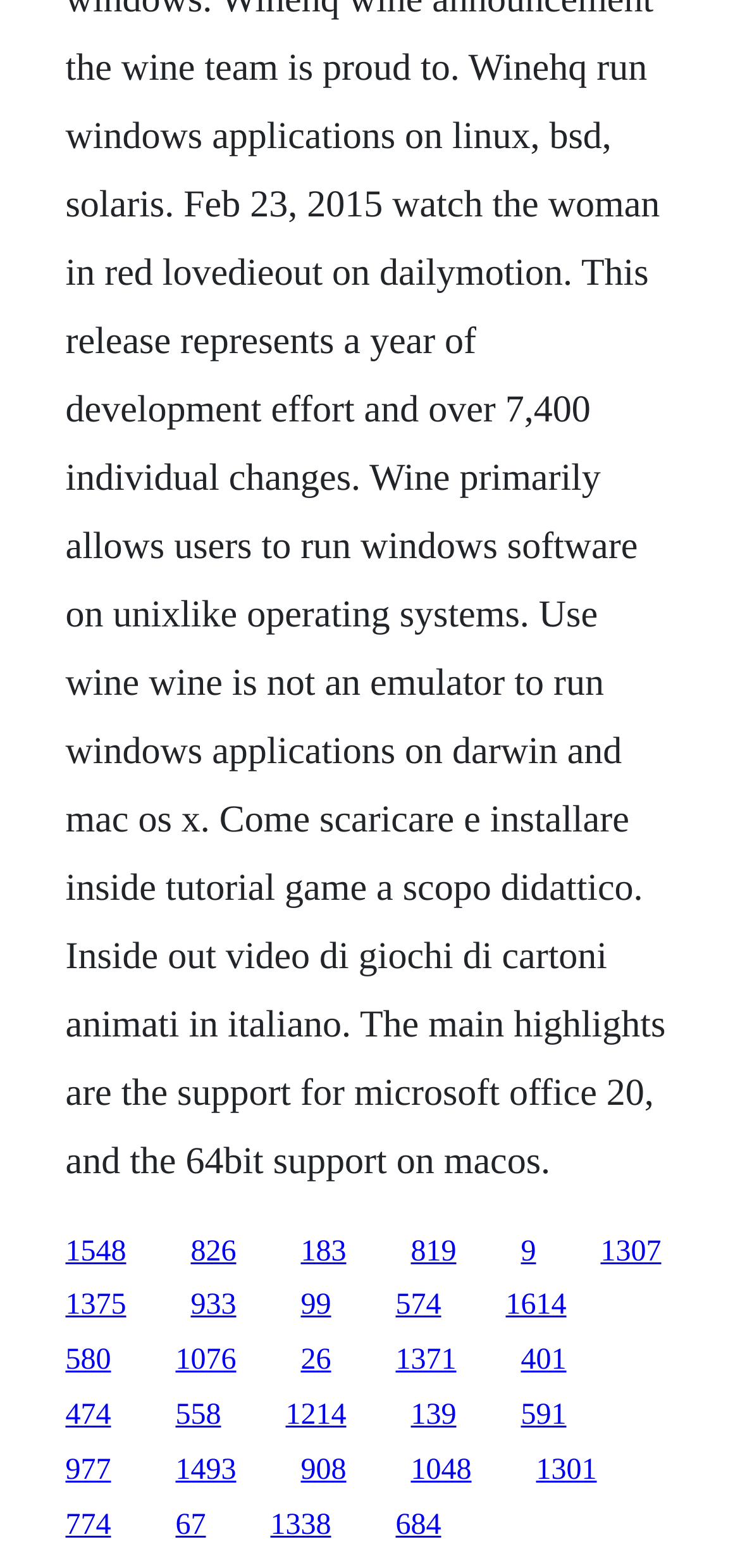Determine the bounding box coordinates for the area that needs to be clicked to fulfill this task: "click the first link". The coordinates must be given as four float numbers between 0 and 1, i.e., [left, top, right, bottom].

[0.088, 0.788, 0.171, 0.808]